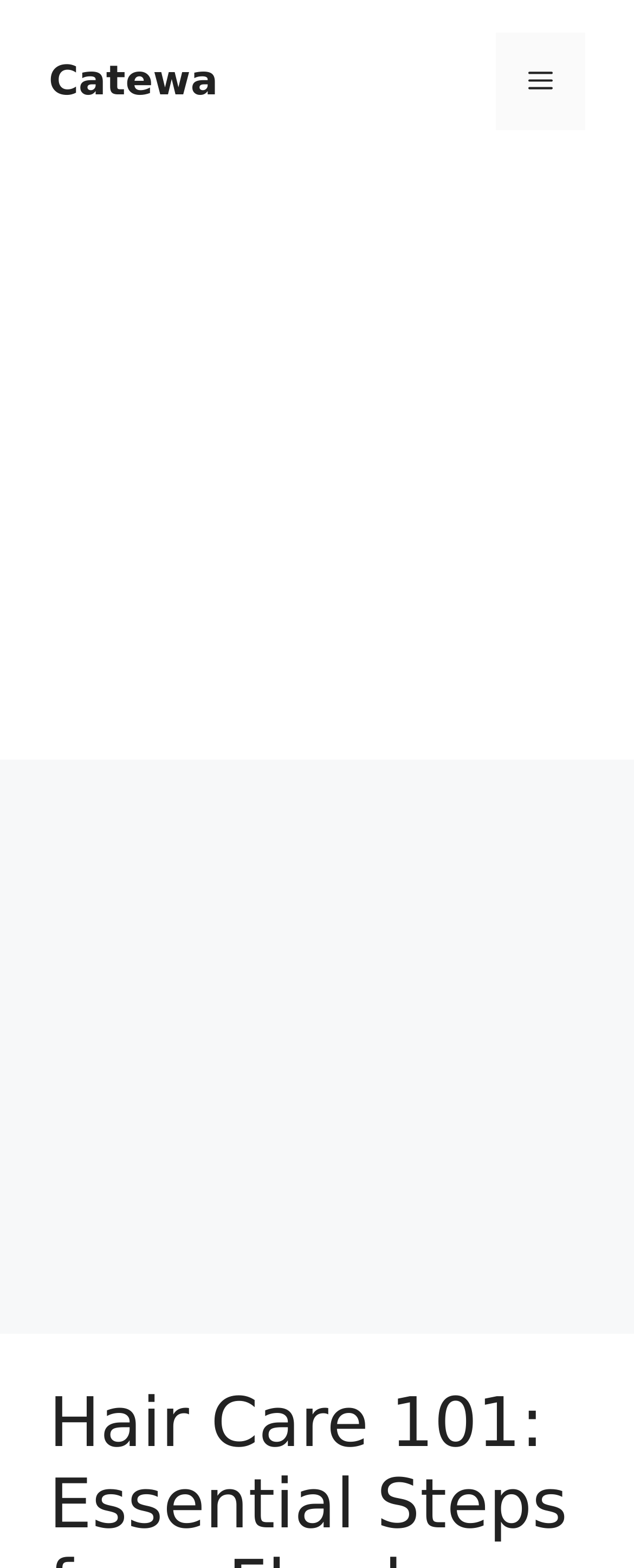How many advertisements are on the page? Examine the screenshot and reply using just one word or a brief phrase.

2